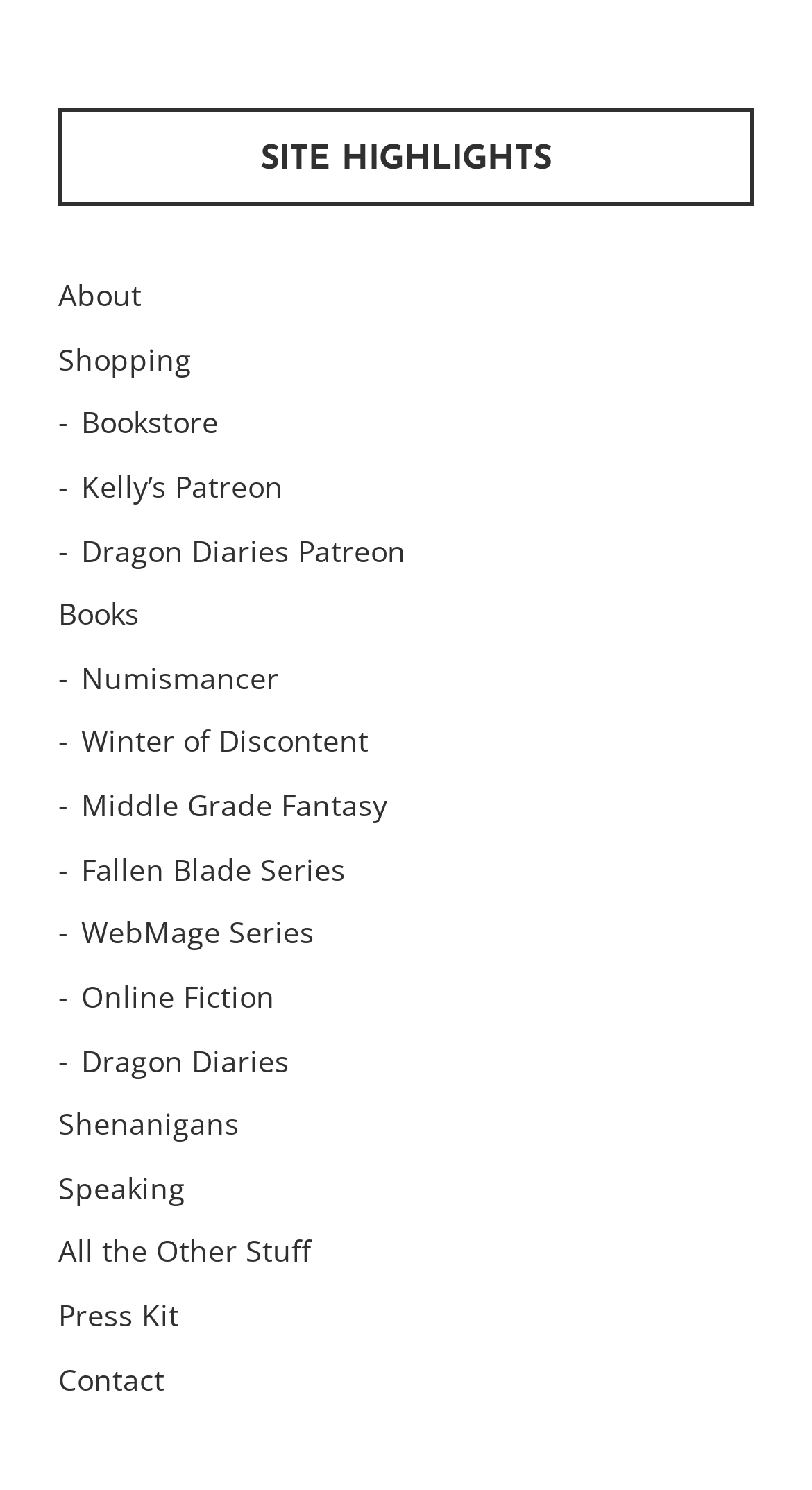Please identify the bounding box coordinates of where to click in order to follow the instruction: "explore Middle Grade Fantasy".

[0.1, 0.527, 0.477, 0.553]